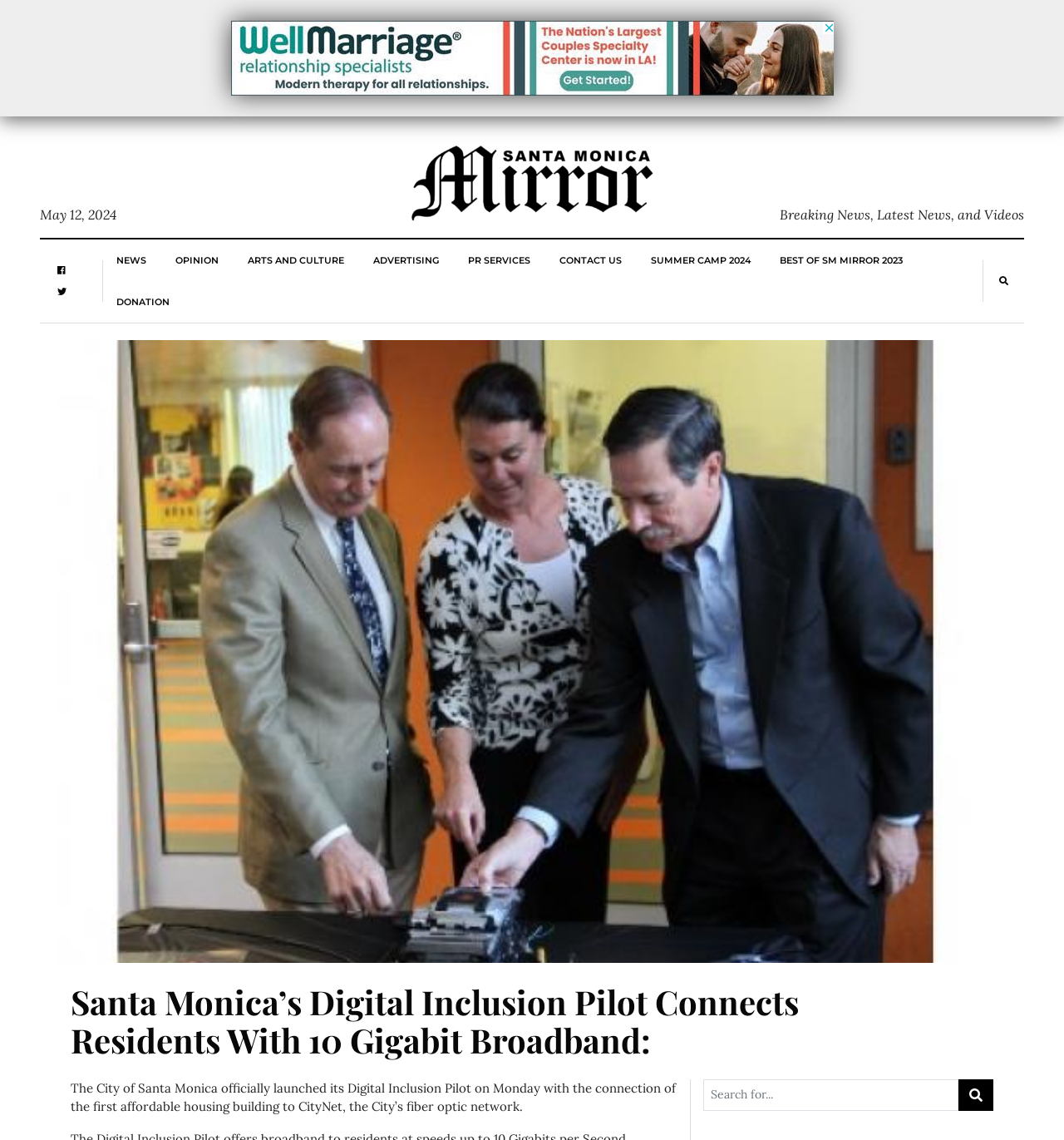Please identify the bounding box coordinates of the area that needs to be clicked to fulfill the following instruction: "Click on the DONATION link."

[0.11, 0.247, 0.16, 0.283]